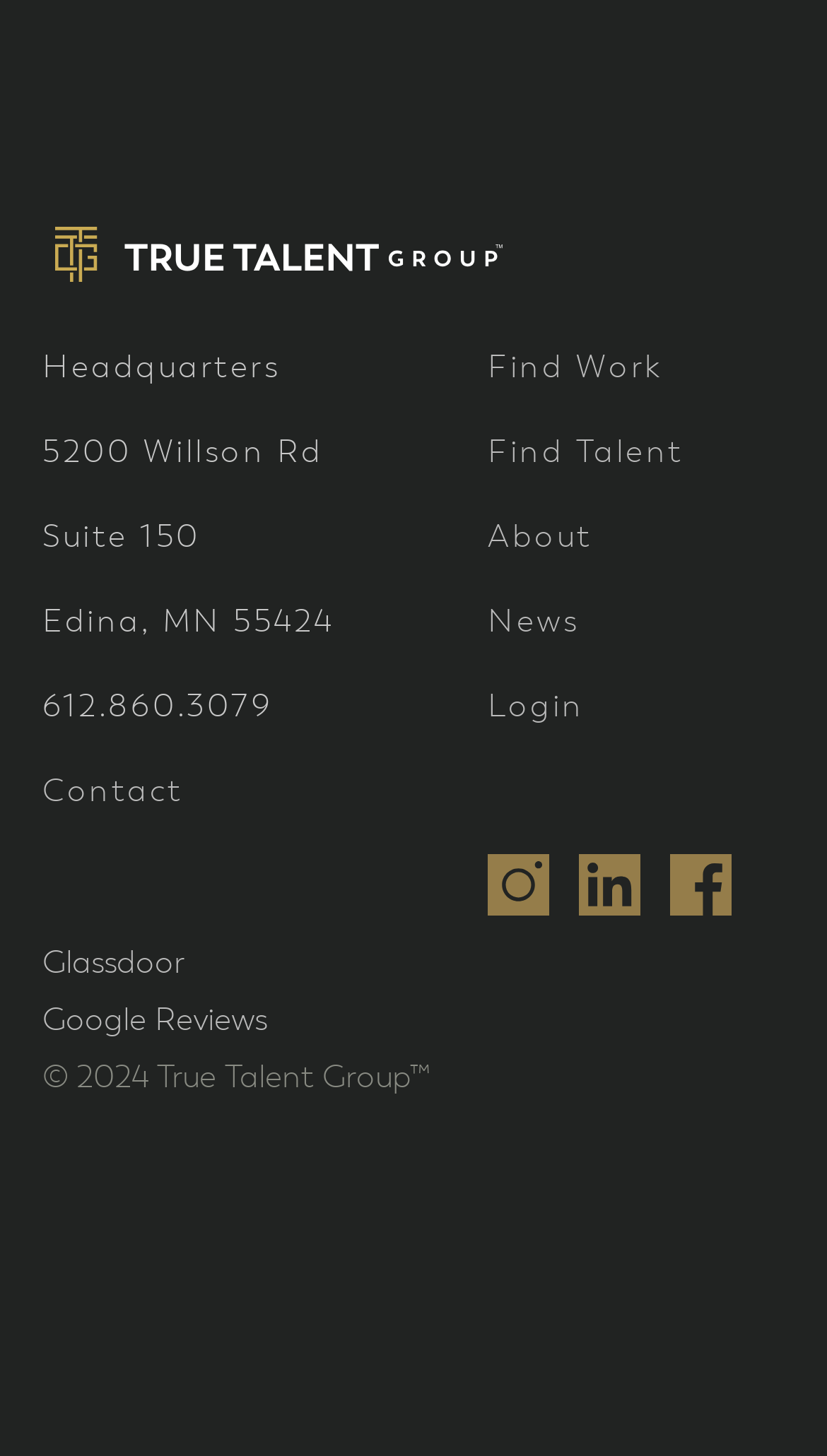Determine the bounding box coordinates of the region that needs to be clicked to achieve the task: "Find work opportunities".

[0.59, 0.238, 0.801, 0.264]